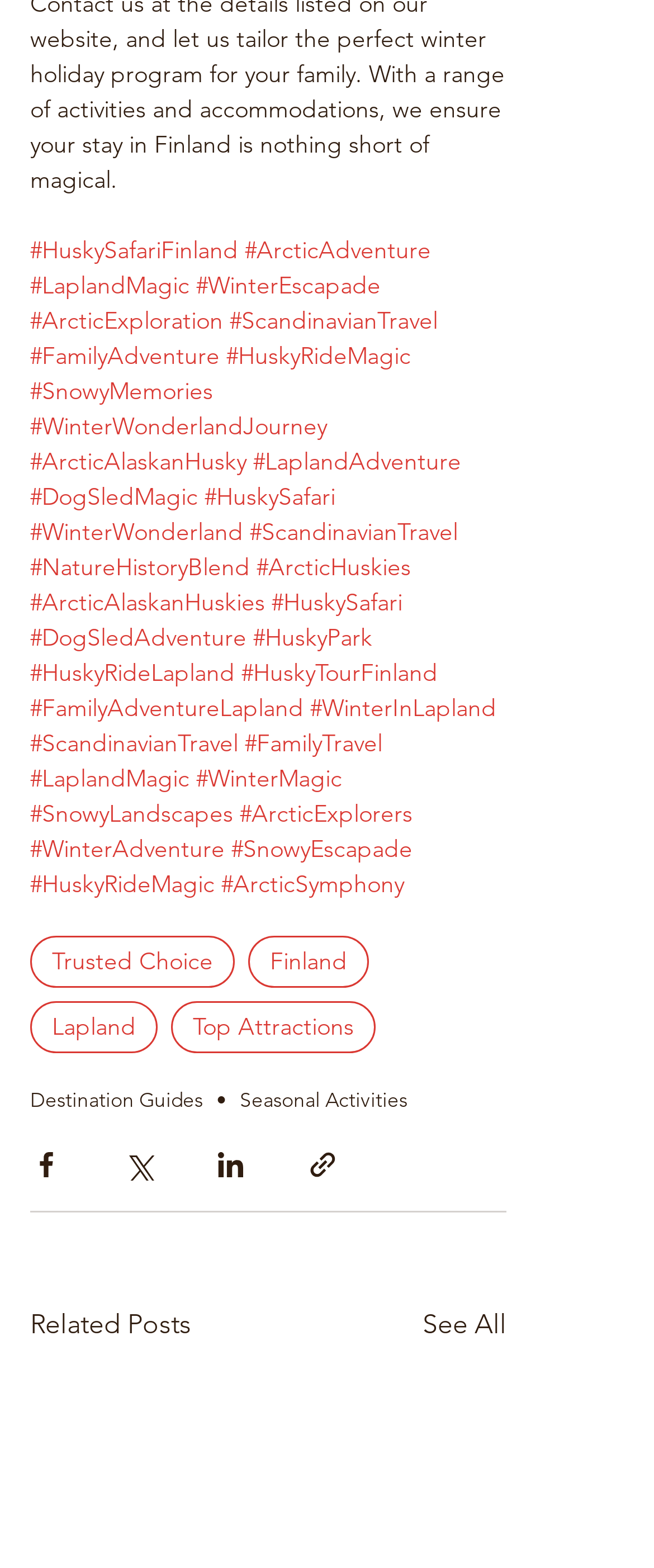Respond with a single word or short phrase to the following question: 
How many links are there on the webpage?

43